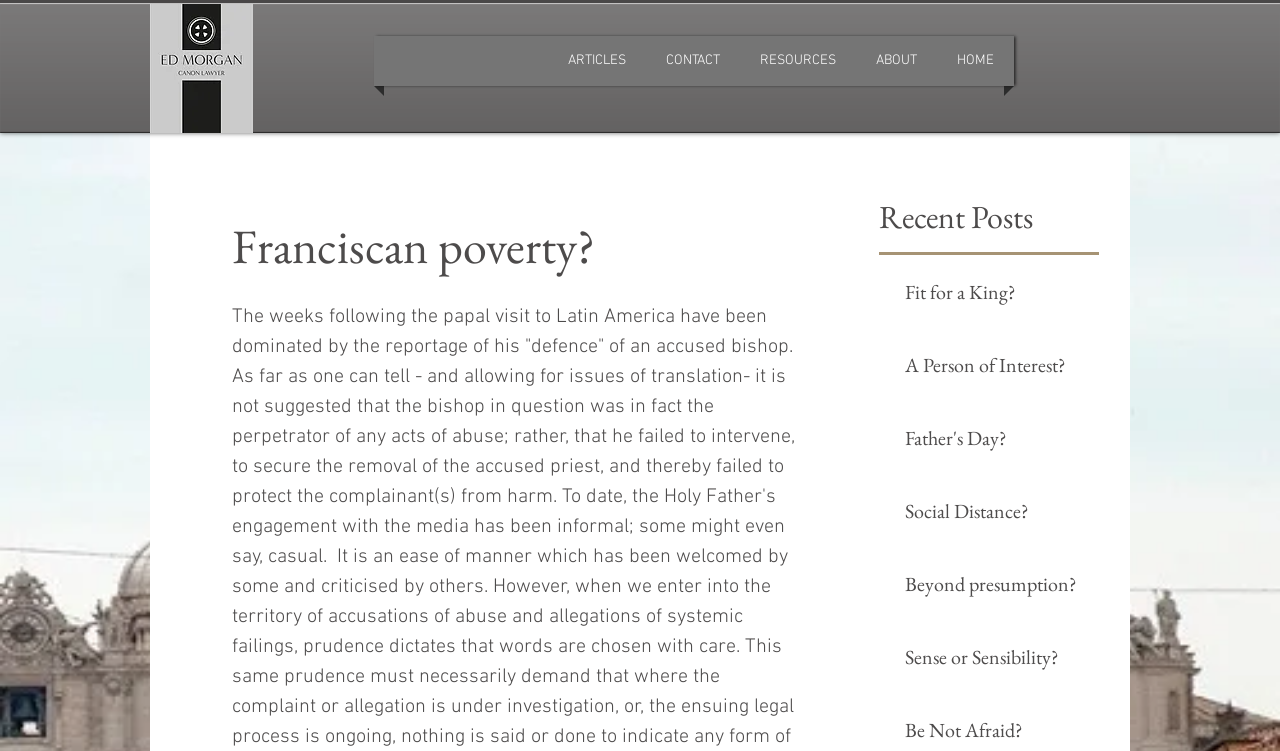Locate the bounding box coordinates of the area to click to fulfill this instruction: "click on the HOME link". The bounding box should be presented as four float numbers between 0 and 1, in the order [left, top, right, bottom].

[0.736, 0.048, 0.788, 0.115]